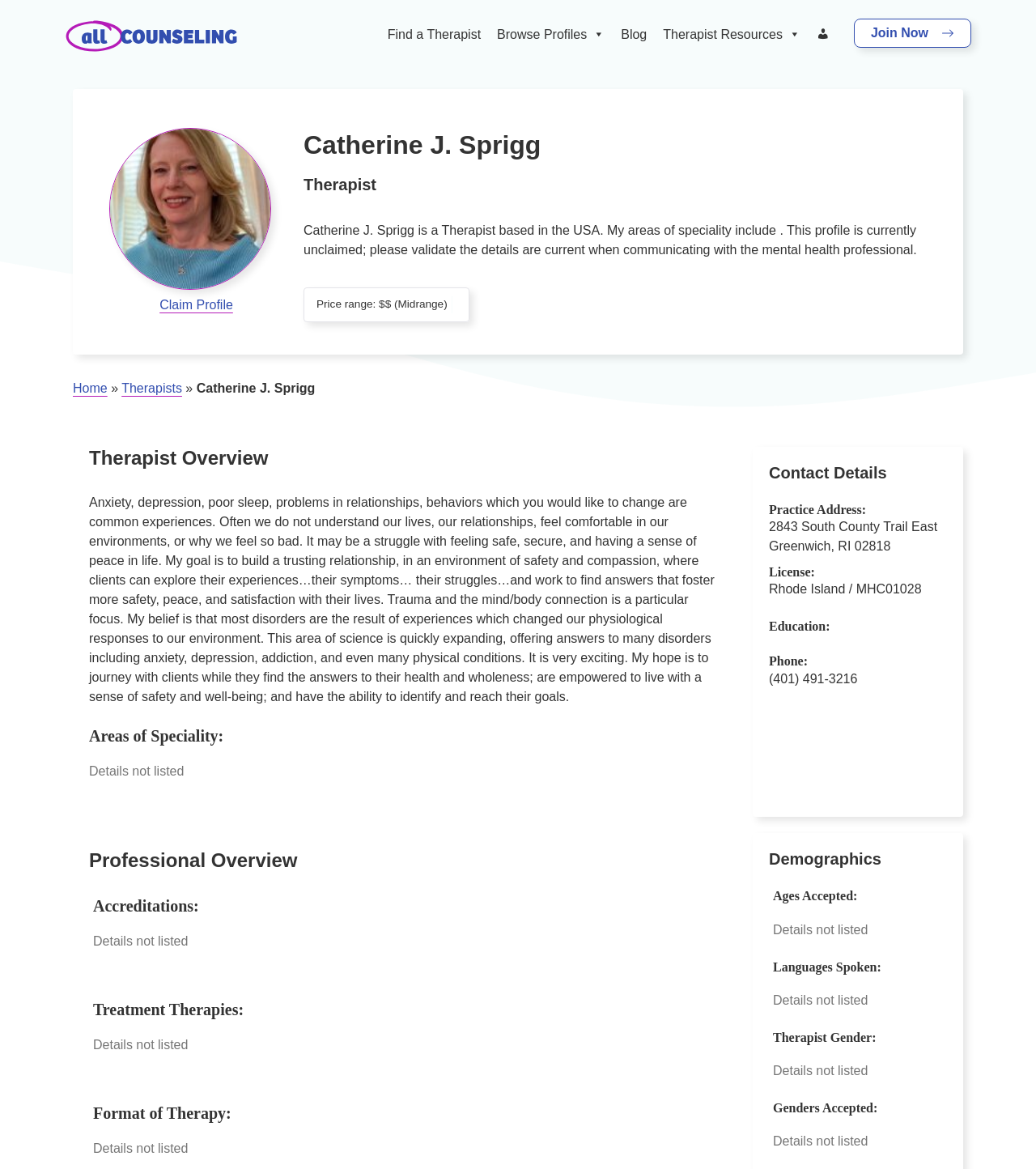Please look at the image and answer the question with a detailed explanation: What is the address of Catherine J. Sprigg's practice?

The webpage provides contact details of Catherine J. Sprigg, and her practice address is mentioned as 2843 South County Trail East Greenwich, RI 02818.